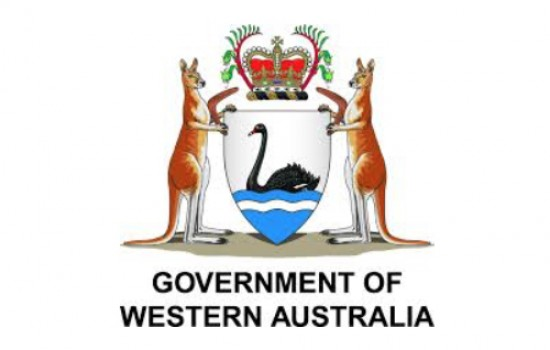Please answer the following question using a single word or phrase: 
What is depicted on the central shield?

Black swan